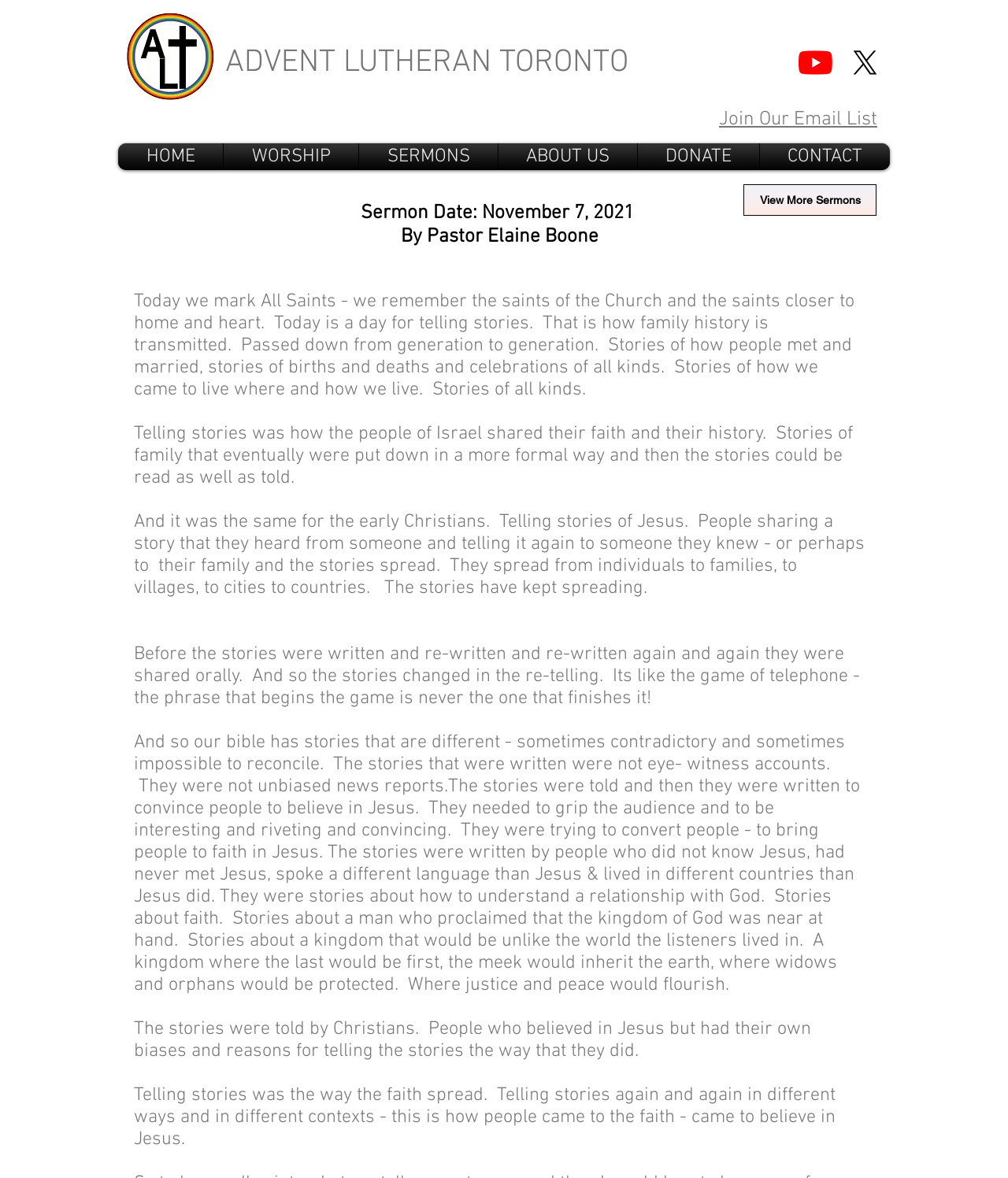Extract the main headline from the webpage and generate its text.

Join Our Email List